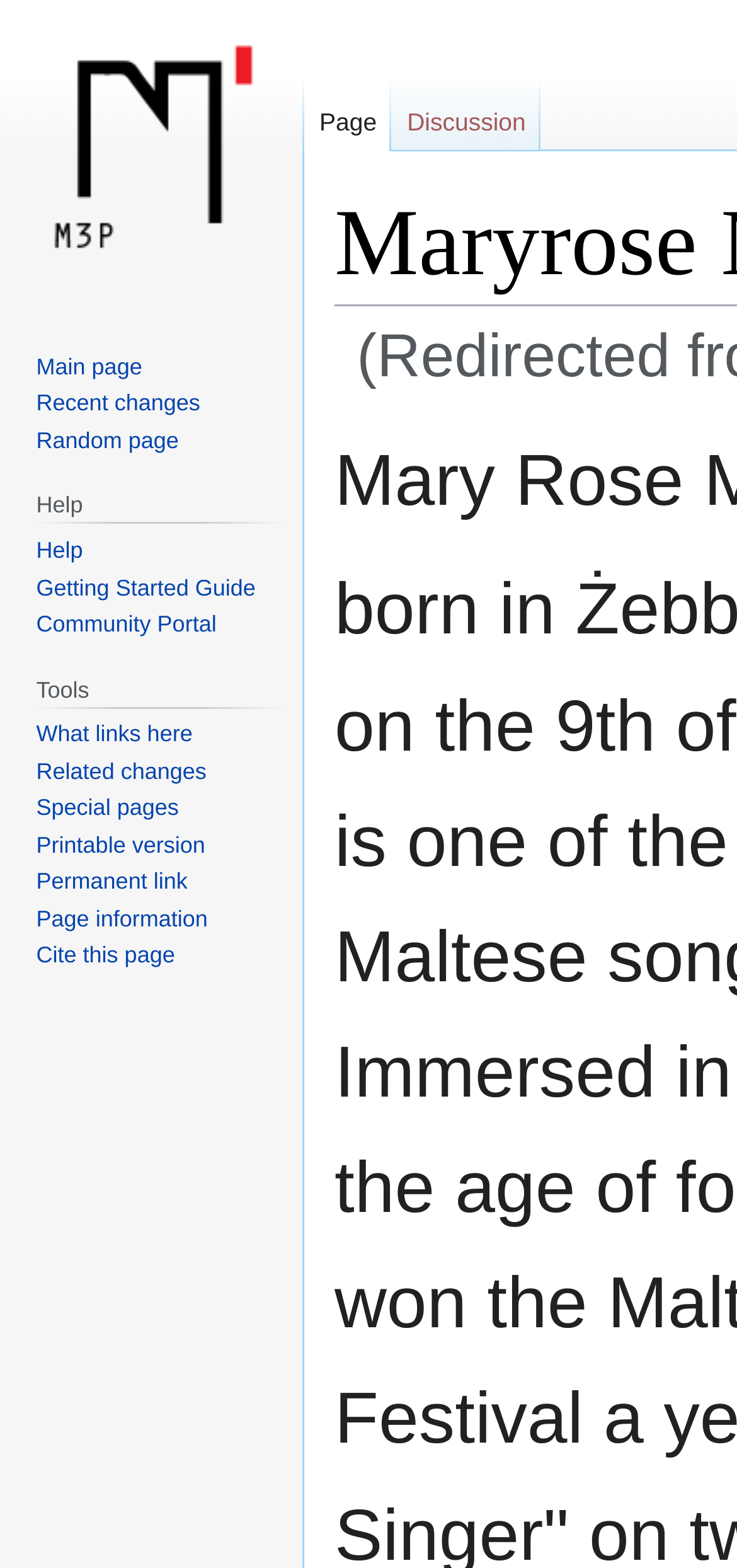Provide a single word or phrase to answer the given question: 
What is the last link under the 'Tools' navigation?

Cite this page